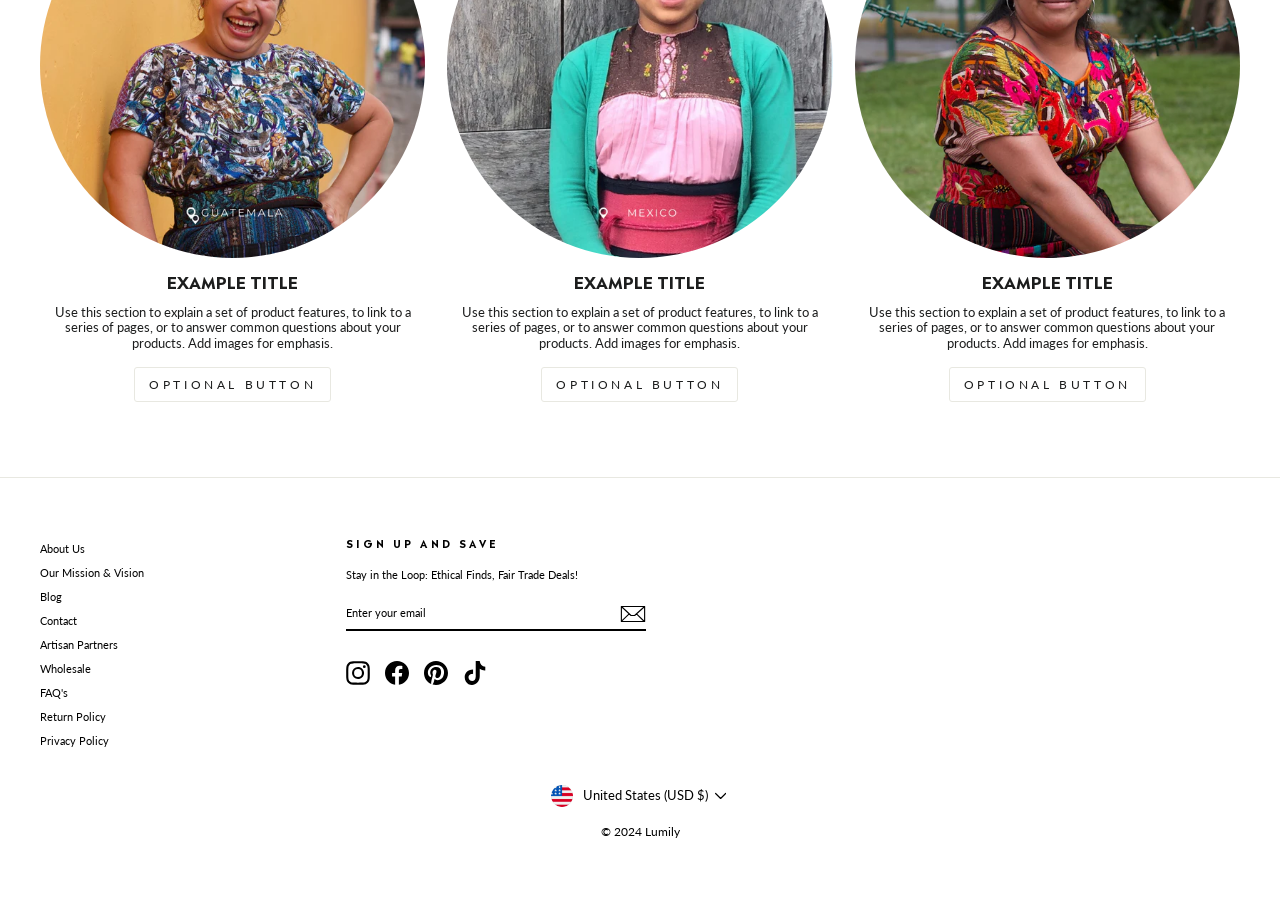Refer to the image and answer the question with as much detail as possible: What type of content is linked on the 'Blog' page?

The 'Blog' link is located in the footer section of the webpage, alongside other links such as 'About Us', 'Our Mission & Vision', and 'Contact'. This suggests that the 'Blog' page contains blog posts or articles related to the website's products or services.